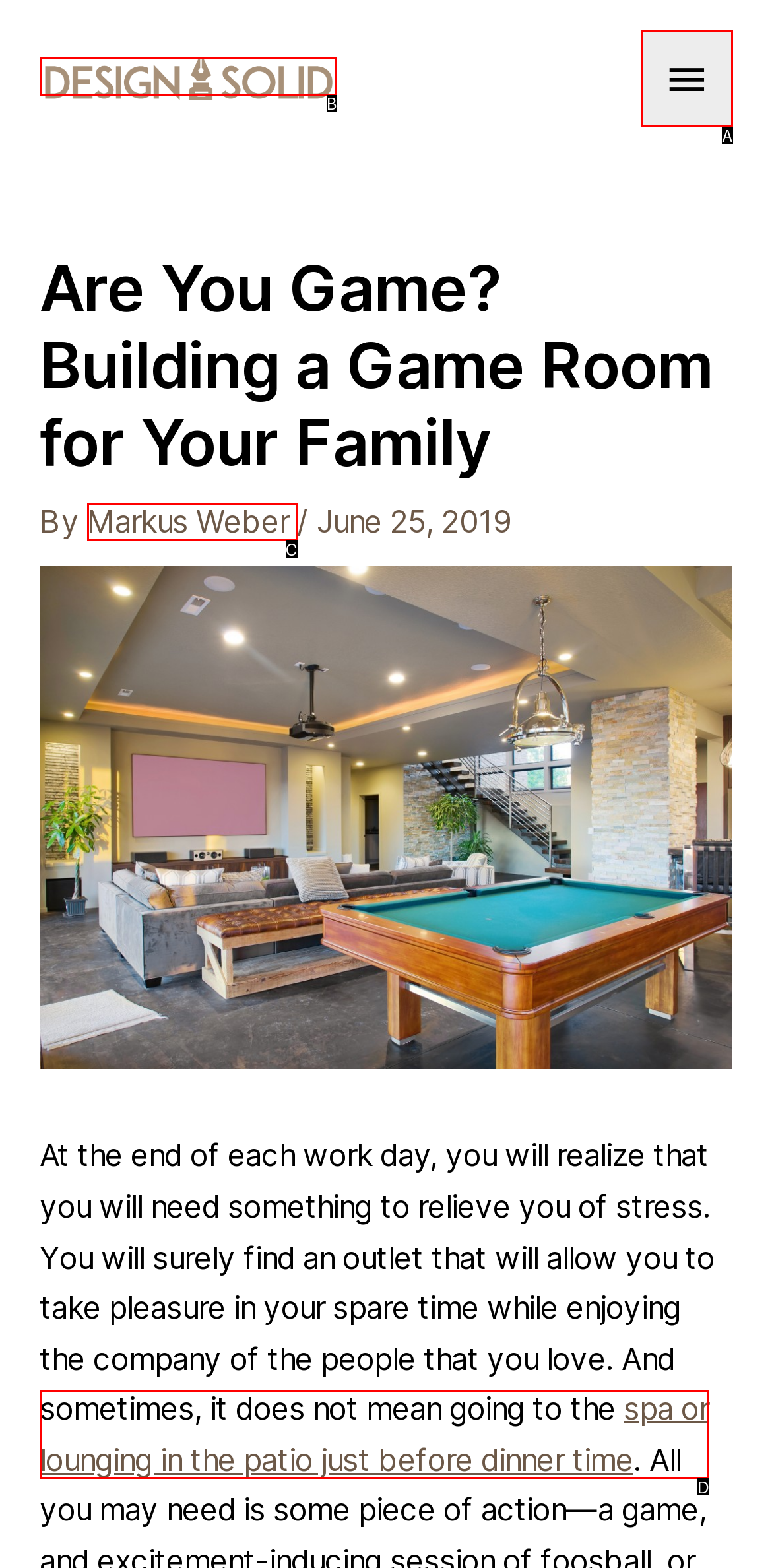Tell me which option best matches the description: Main Menu
Answer with the option's letter from the given choices directly.

A